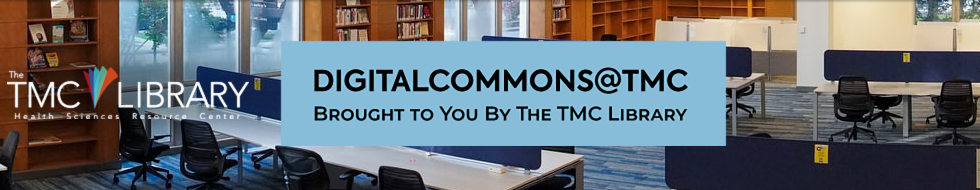Is the DigitalCommons@TMC initiative related to health sciences?
Please give a detailed and elaborate answer to the question based on the image.

The caption states that the workspace is within The Texas Medical Center (TMC) Library, and the overall aesthetic is designed to foster a productive environment for students and researchers in health sciences, implying a connection between the DigitalCommons@TMC initiative and health sciences.